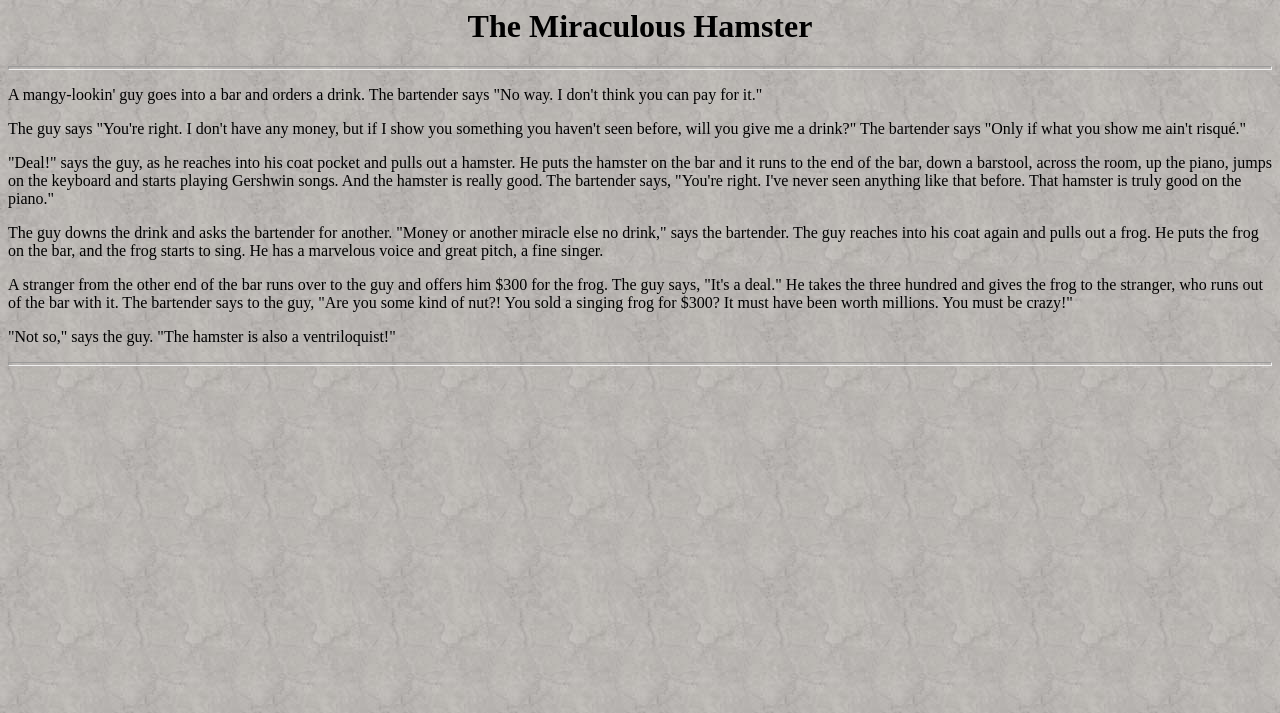Based on the image, give a detailed response to the question: What is the guy's response to the bartender's criticism?

The bartender criticizes the guy for selling a singing frog for $300, saying it must have been worth millions. The guy responds by saying that the hamster is also a ventriloquist, implying that the frog's singing ability is not the only valuable thing he has.